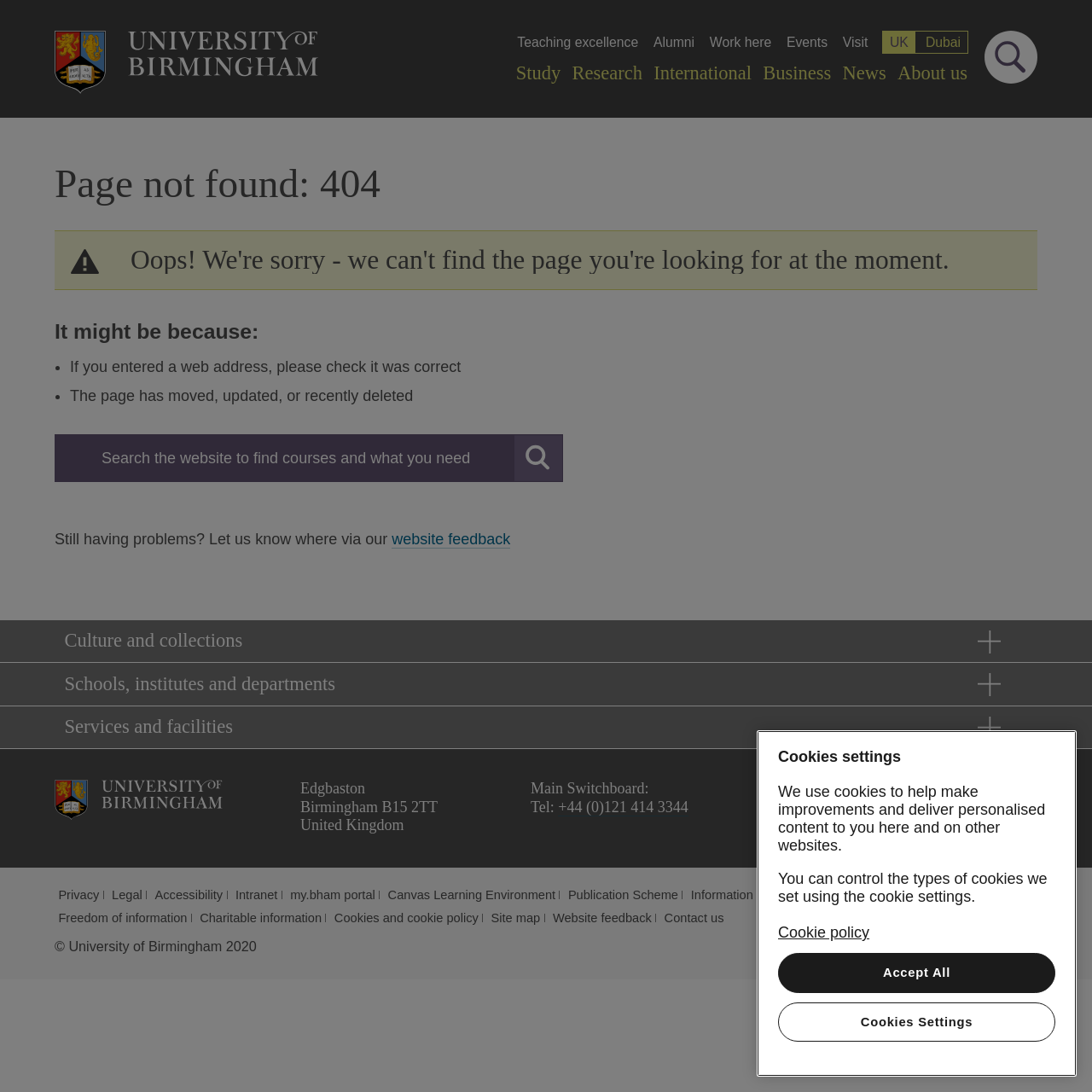Using the information shown in the image, answer the question with as much detail as possible: How can I search the website?

I found the answer by looking at the top-right corner of the webpage, where it says 'Search' in a link format. Clicking on this link will allow me to search the website.